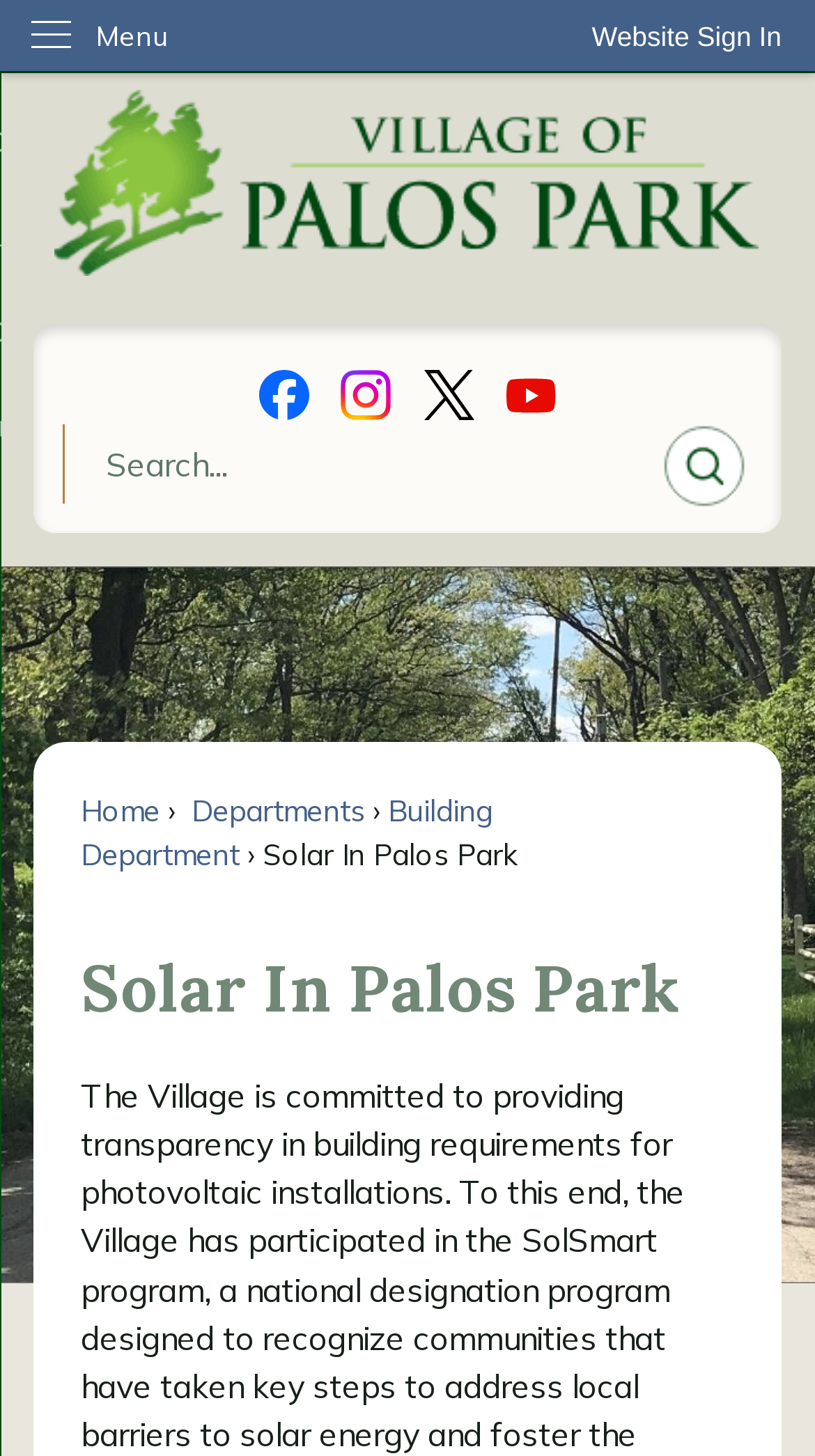Identify the bounding box for the UI element described as: "Building Department". Ensure the coordinates are four float numbers between 0 and 1, formatted as [left, top, right, bottom].

[0.099, 0.544, 0.607, 0.598]